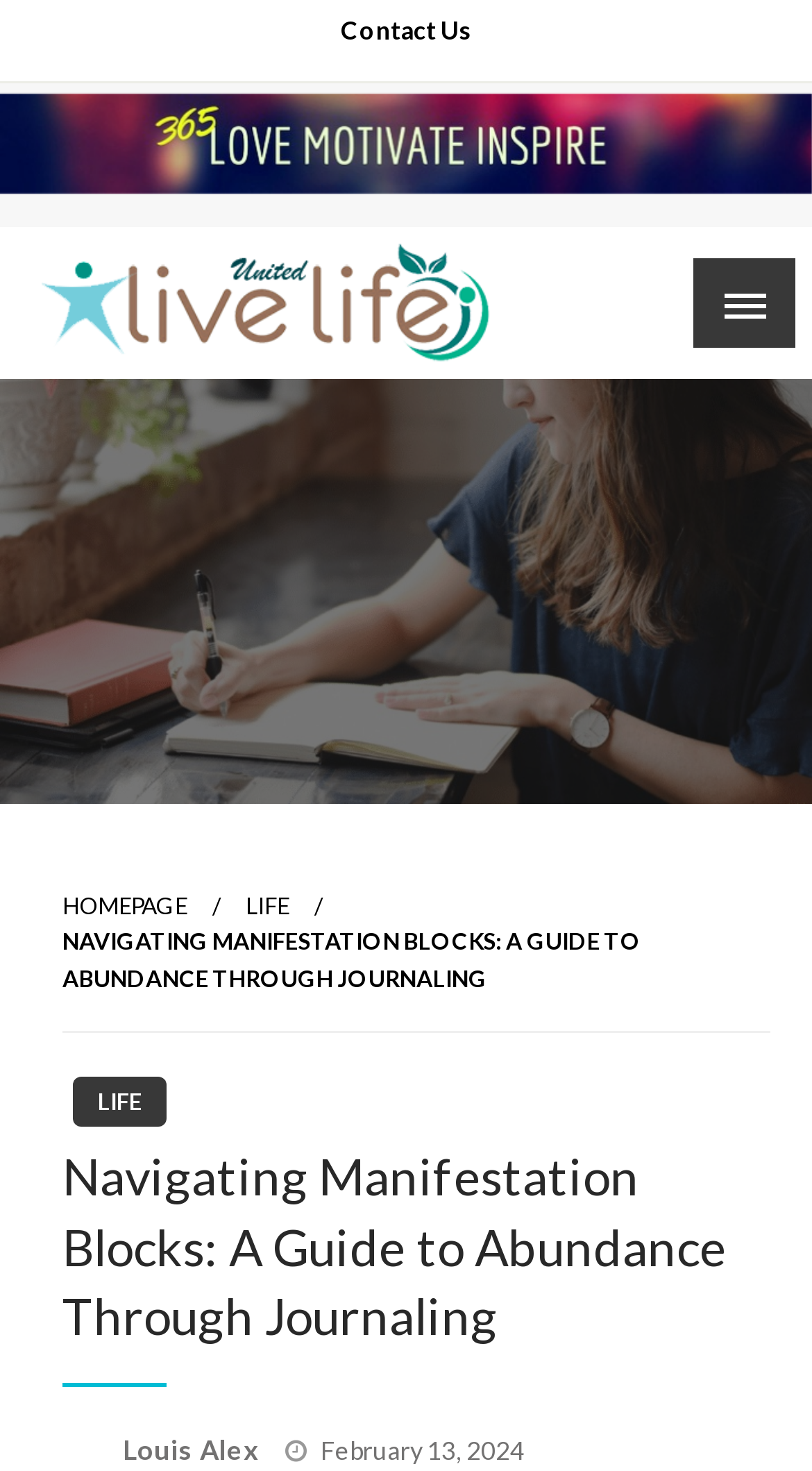Provide a short answer to the following question with just one word or phrase: Is the button with the popup menu on the right side of the webpage?

Yes